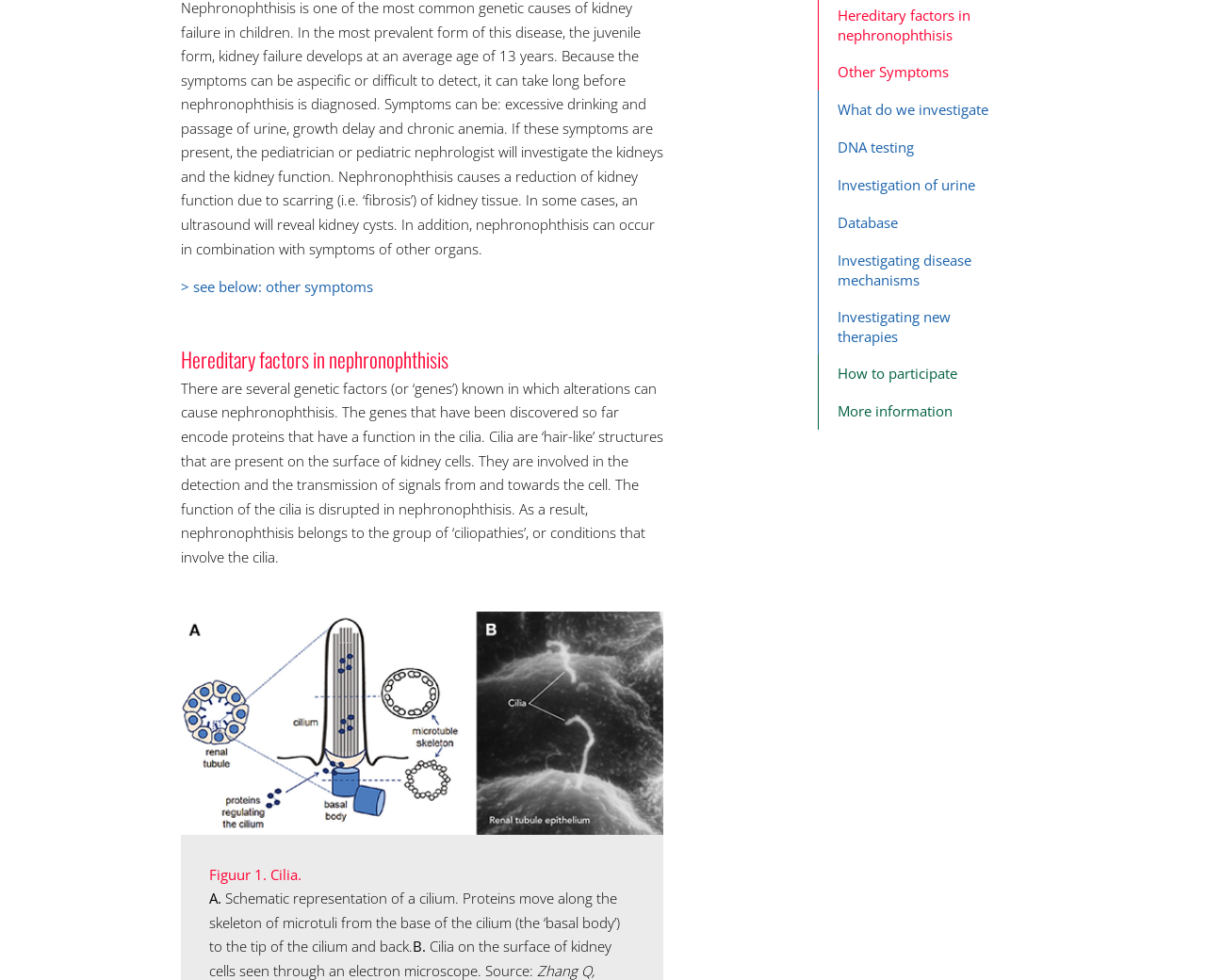Given the description "What do we investigate", determine the bounding box of the corresponding UI element.

[0.678, 0.092, 0.85, 0.131]